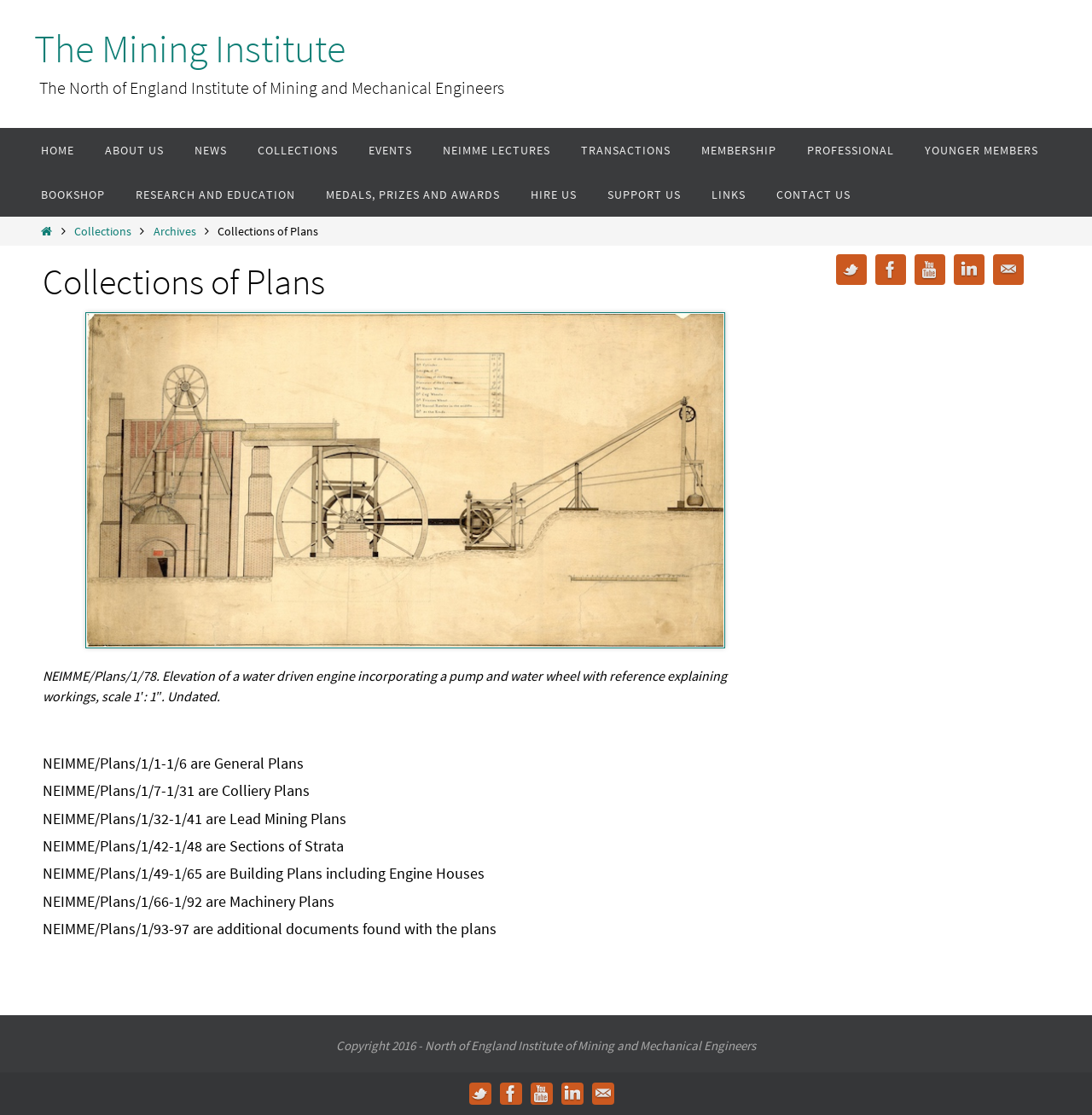Identify the bounding box coordinates of the area that should be clicked in order to complete the given instruction: "Explore the Archives link". The bounding box coordinates should be four float numbers between 0 and 1, i.e., [left, top, right, bottom].

[0.14, 0.2, 0.18, 0.214]